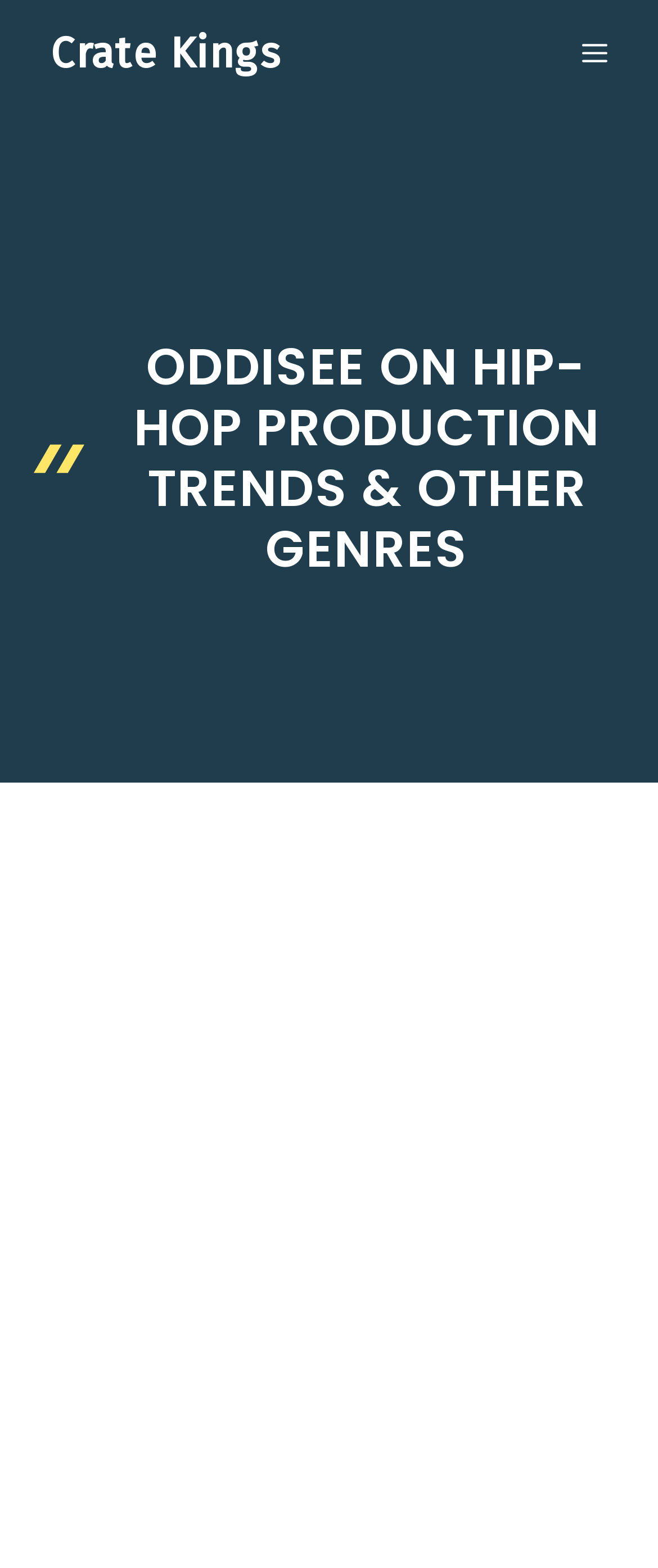Determine the bounding box for the described UI element: "Menu".

[0.885, 0.011, 0.974, 0.058]